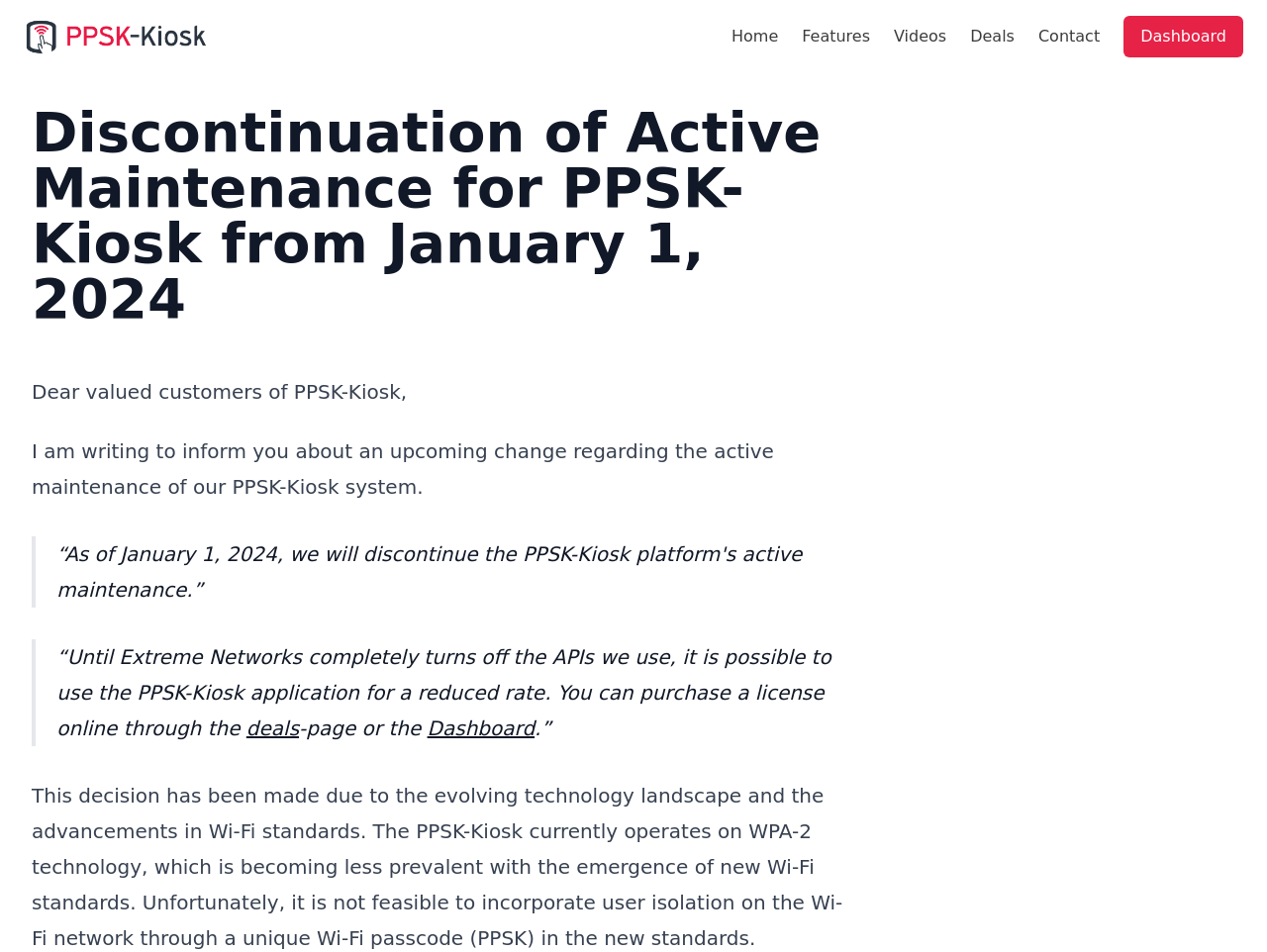Use a single word or phrase to answer the question:
Why is the active maintenance being discontinued?

Evolving technology landscape